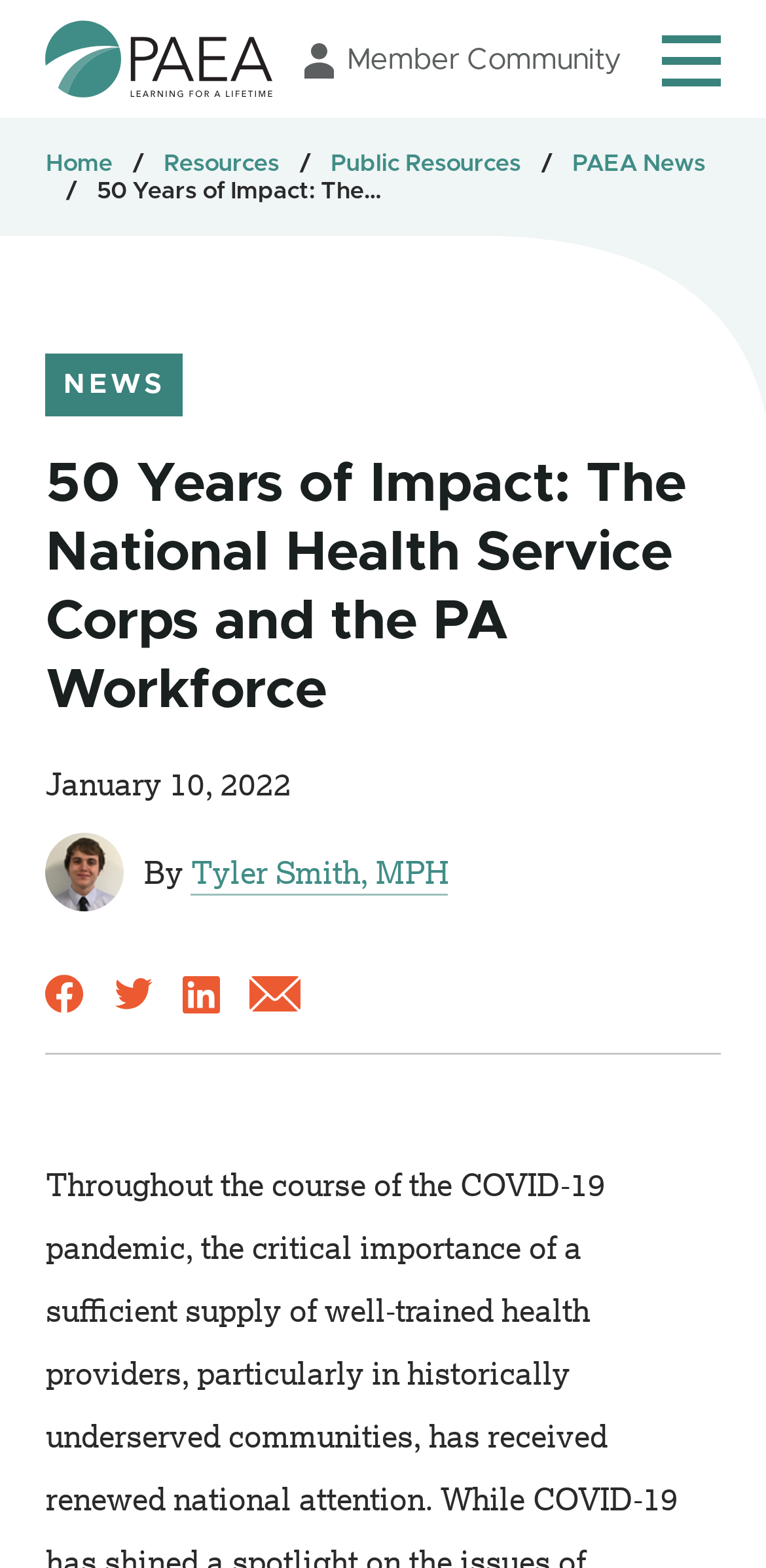Your task is to find and give the main heading text of the webpage.

50 Years of Impact: The National Health Service Corps and the PA Workforce